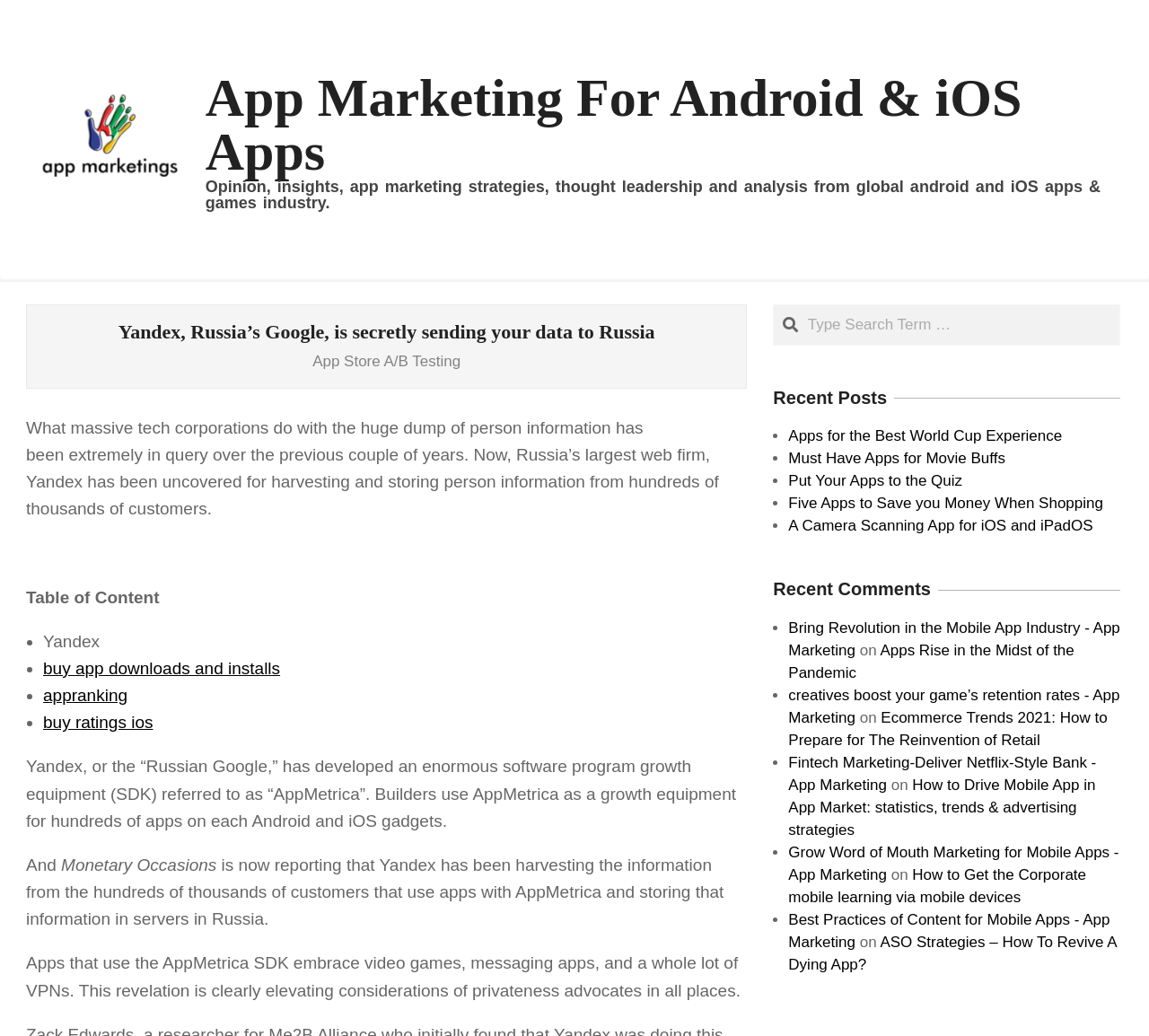Specify the bounding box coordinates of the element's region that should be clicked to achieve the following instruction: "Search for something". The bounding box coordinates consist of four float numbers between 0 and 1, in the format [left, top, right, bottom].

[0.674, 0.294, 0.974, 0.332]